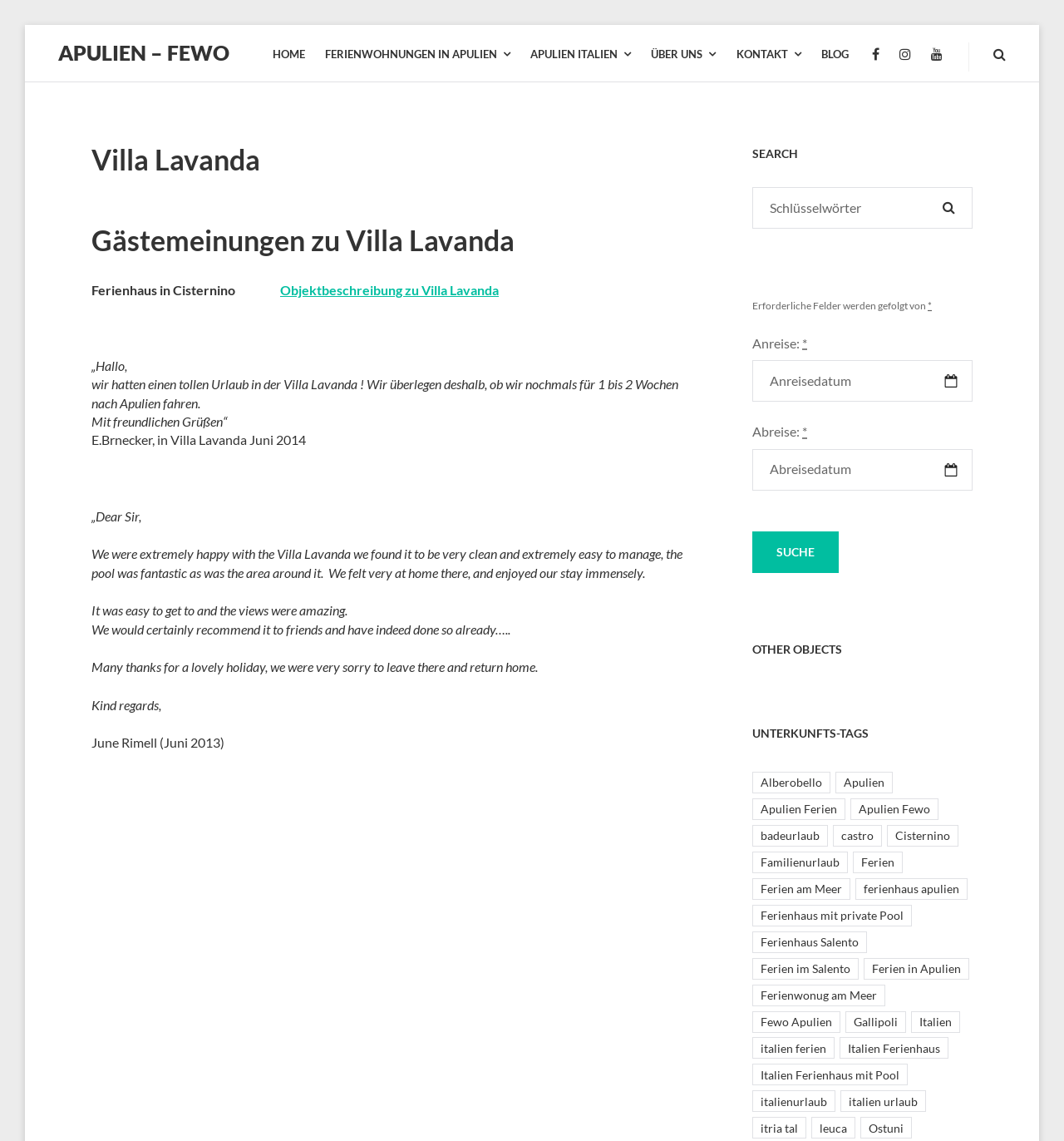Provide the bounding box coordinates of the HTML element this sentence describes: "Ferienhaus mit private Pool". The bounding box coordinates consist of four float numbers between 0 and 1, i.e., [left, top, right, bottom].

[0.707, 0.793, 0.857, 0.812]